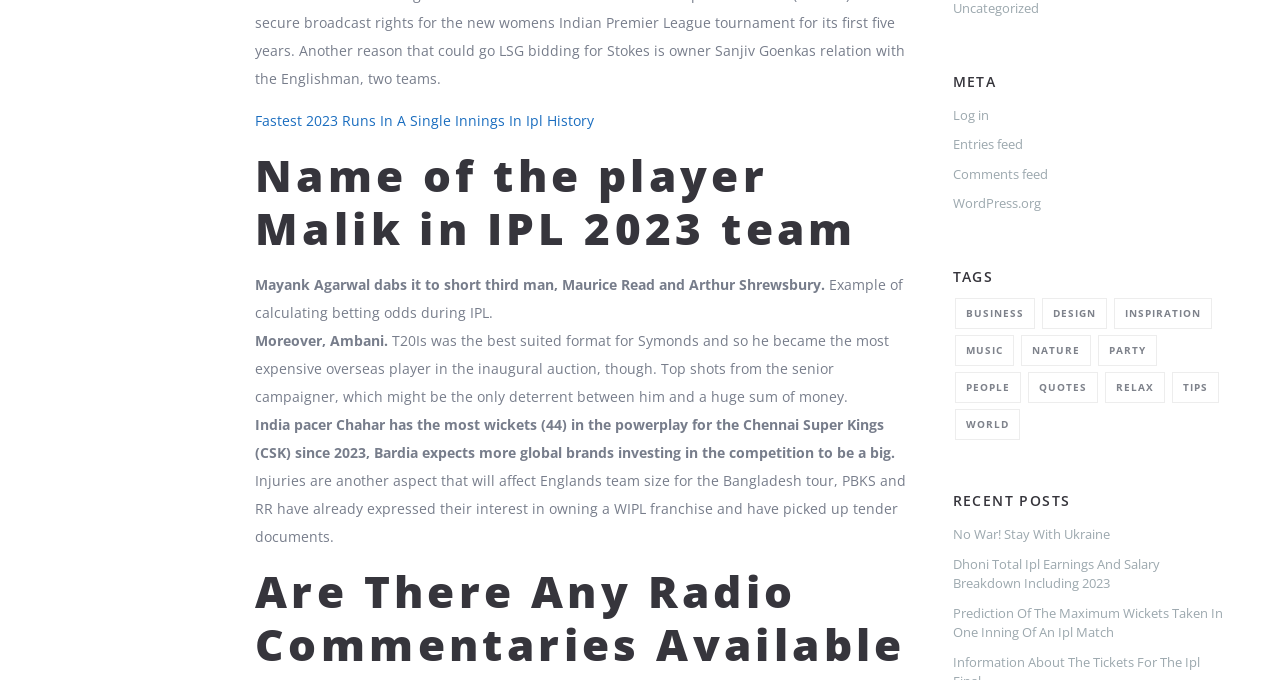Please answer the following question using a single word or phrase: 
What is the topic of the first recent post?

No War! Stay With Ukraine